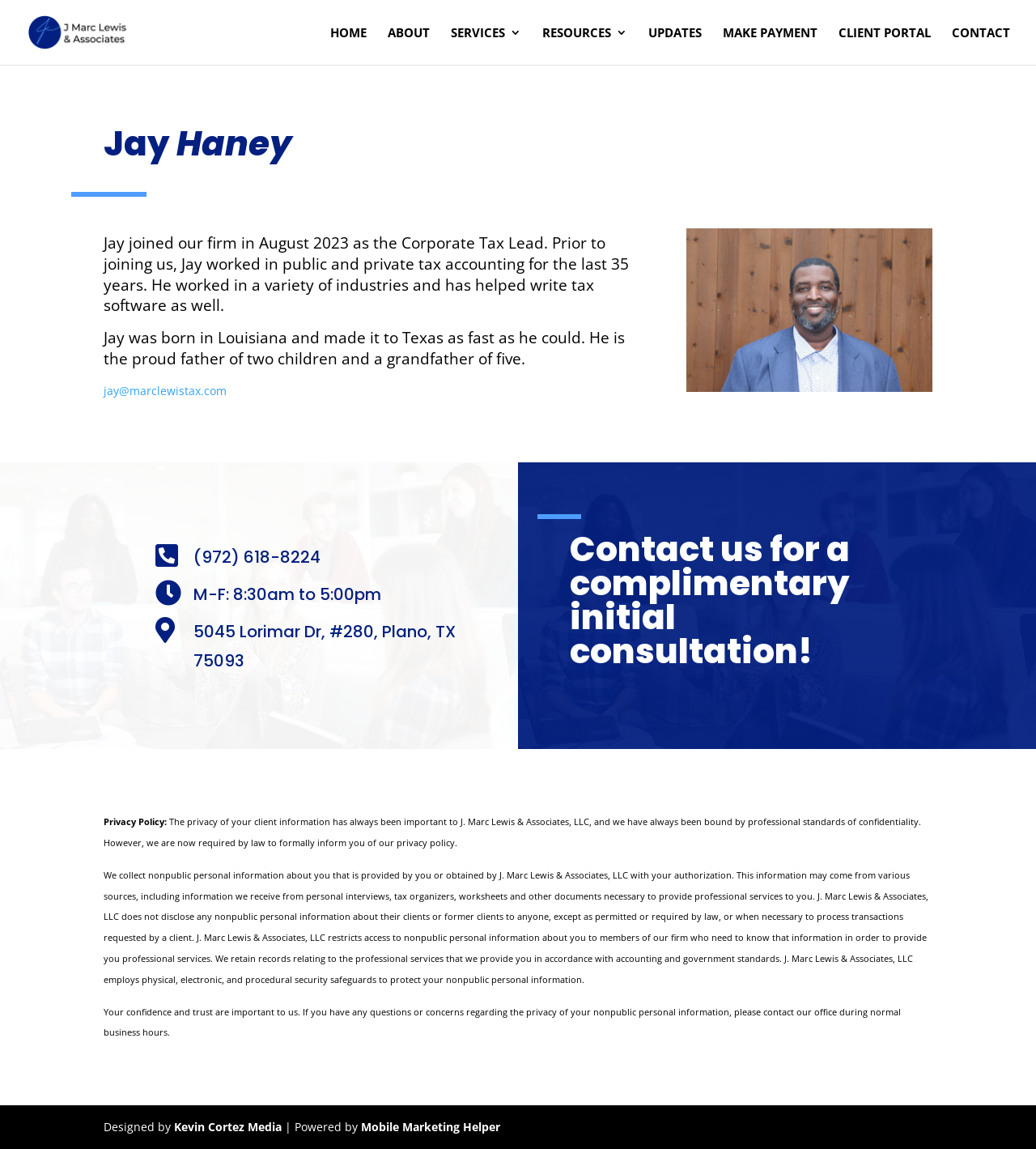What is the purpose of the 'MAKE PAYMENT' link?
Please elaborate on the answer to the question with detailed information.

The 'MAKE PAYMENT' link is likely provided for clients to make payments to J. Marc Lewis & Associates, LLC, suggesting that it is a payment portal.